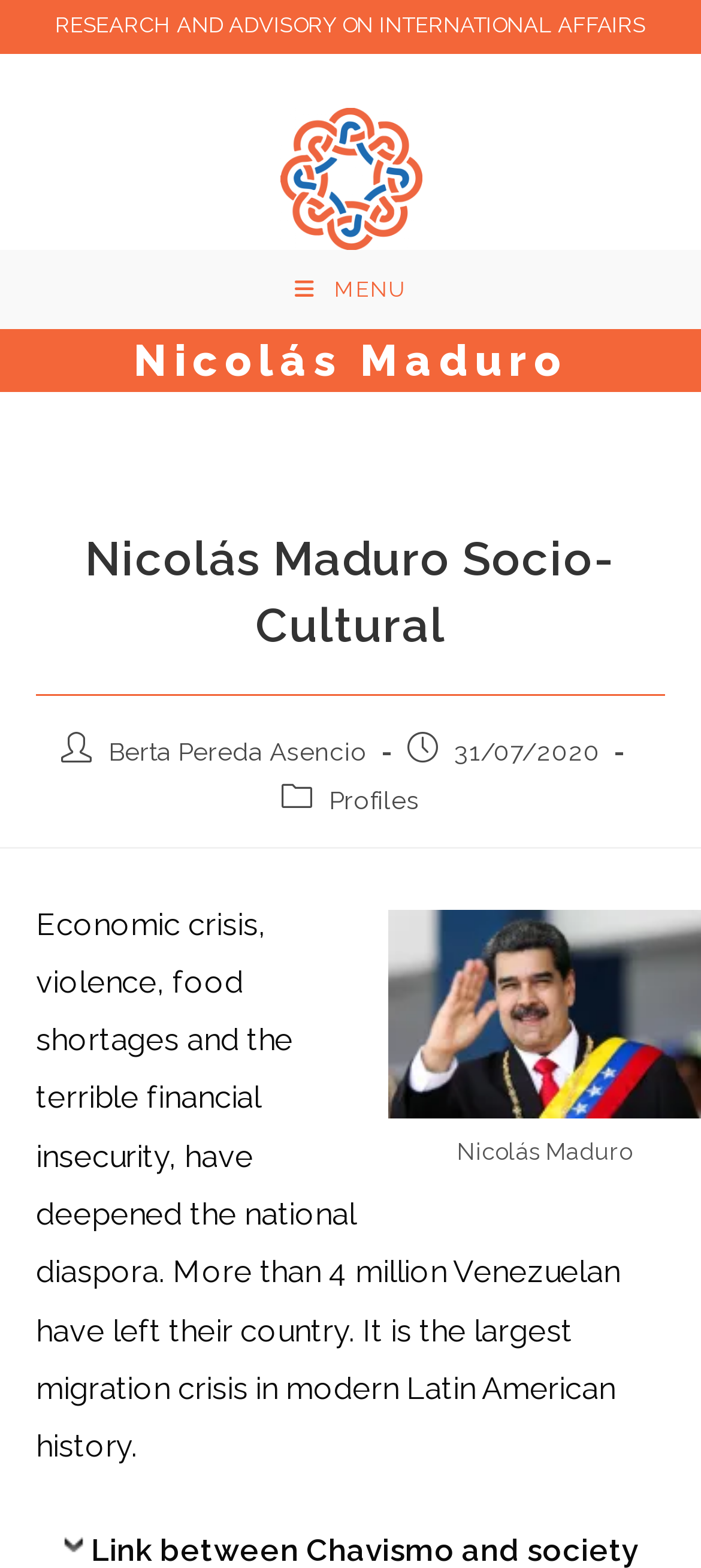Please answer the following question using a single word or phrase: 
What is the category of the post?

Profiles